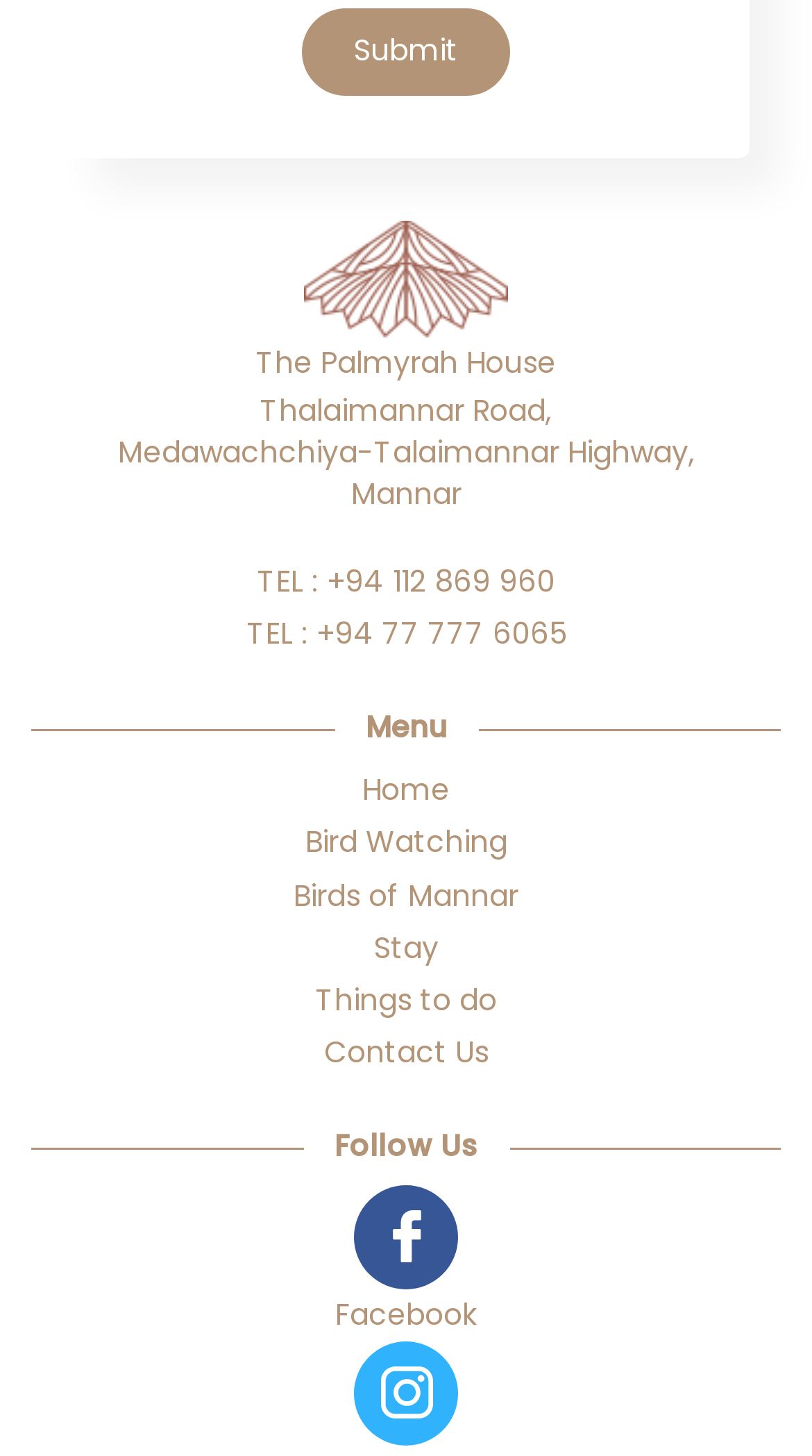Answer the question using only a single word or phrase: 
What social media platform is available to follow?

Facebook